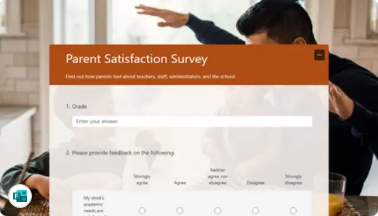Answer with a single word or phrase: 
What is the purpose of the feedback section?

To express sentiments